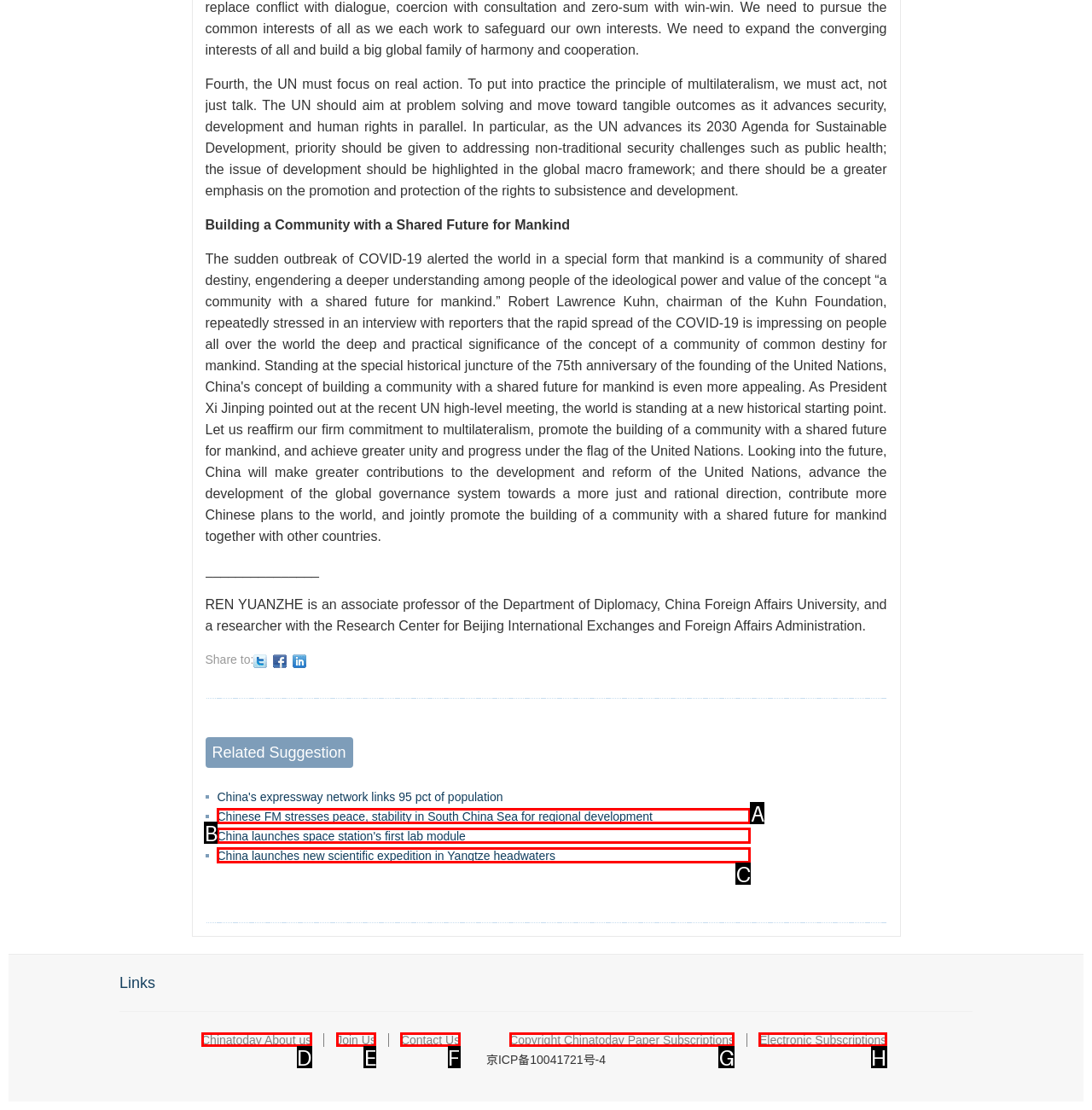Pinpoint the HTML element that fits the description: Sydney
Answer by providing the letter of the correct option.

None